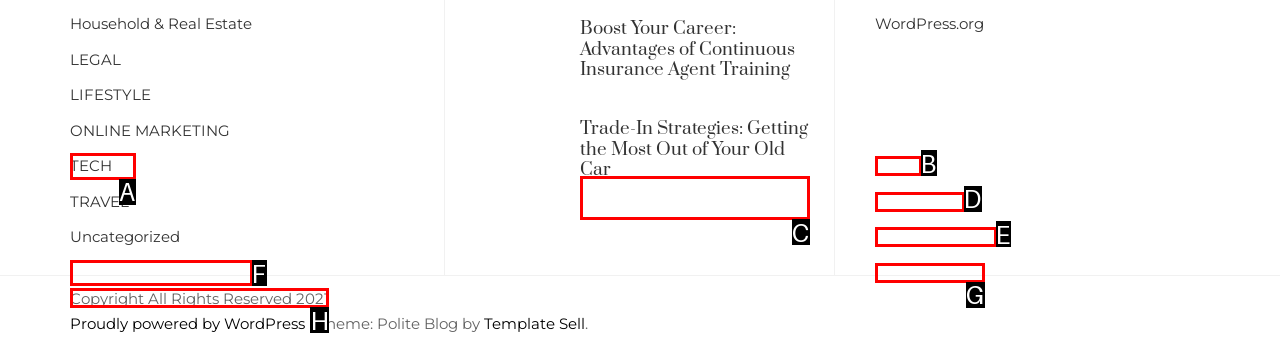Select the correct UI element to complete the task: Check Copyright information
Please provide the letter of the chosen option.

H